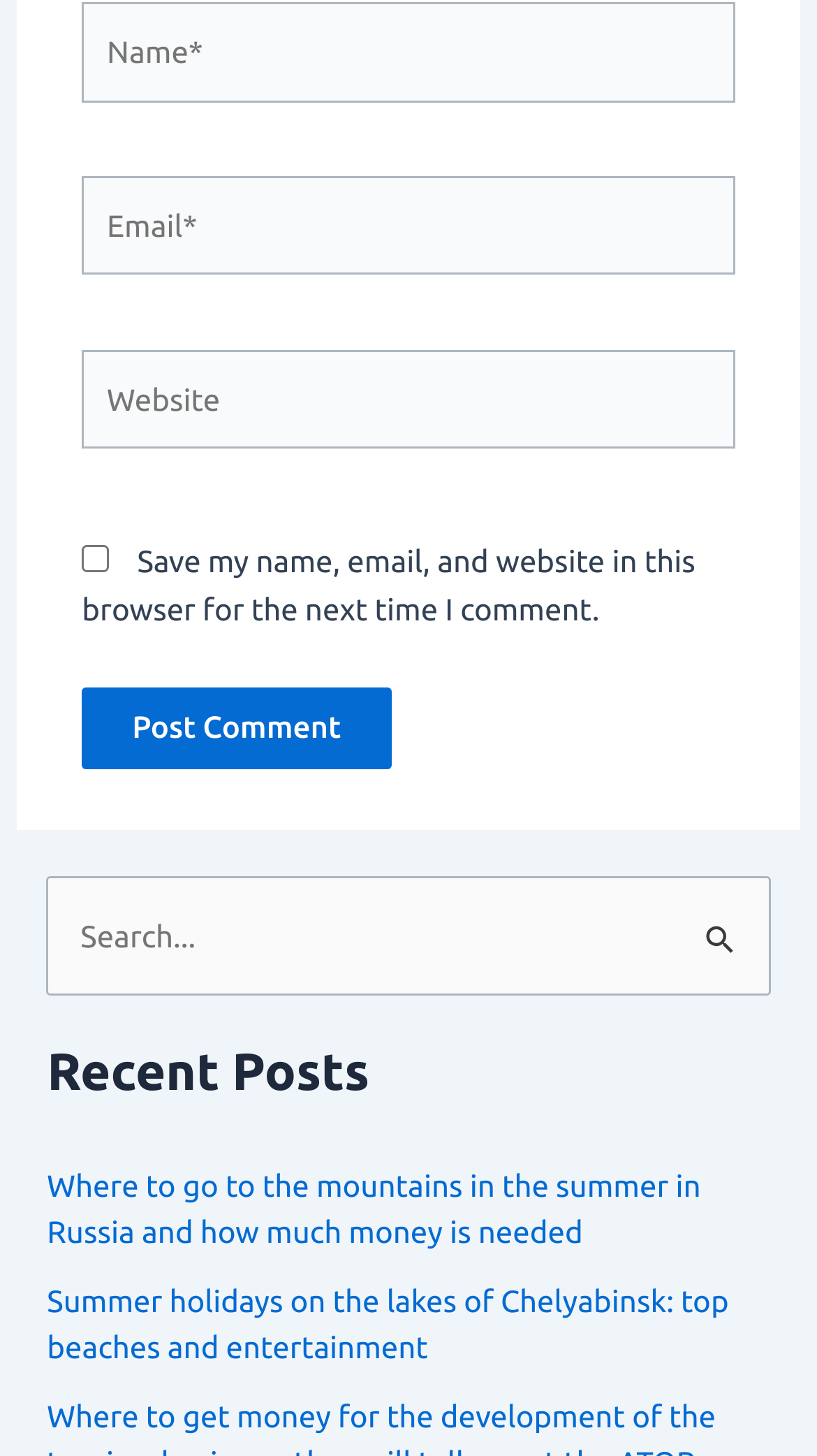Identify the bounding box coordinates of the specific part of the webpage to click to complete this instruction: "Enter your name".

[0.1, 0.002, 0.9, 0.07]